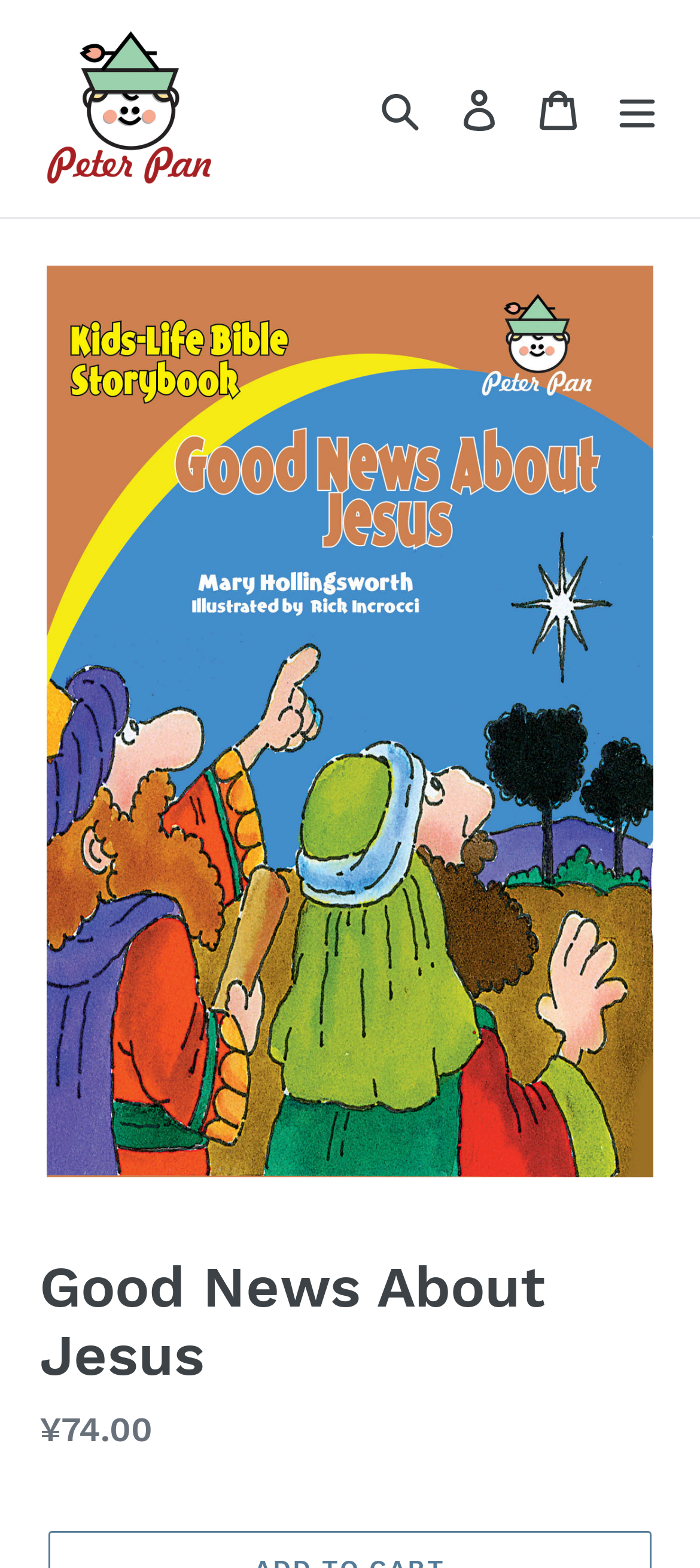Look at the image and give a detailed response to the following question: What is the function of the 'Search' button?

The 'Search' button has a popup dialog associated with it, which can be inferred from the 'hasPopup' property and the 'controls' property being set to 'SearchDrawer'.